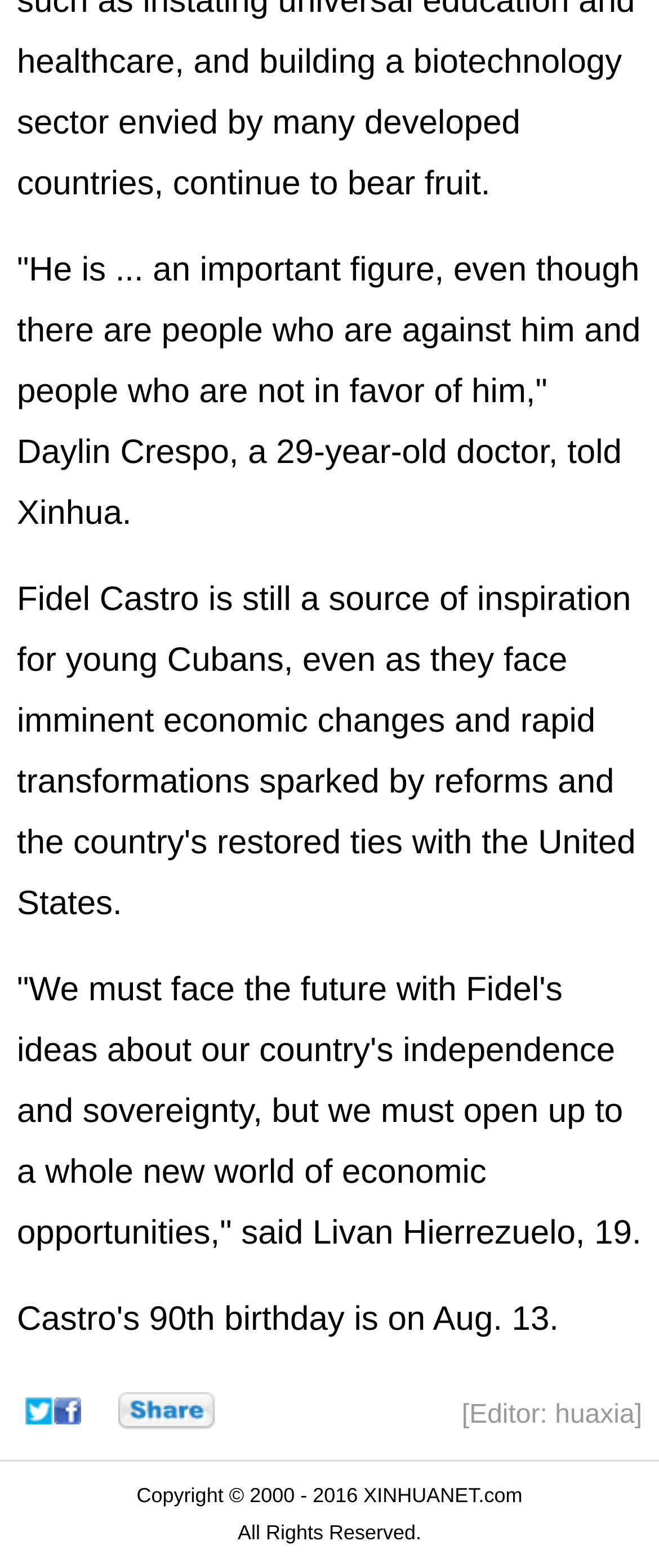Analyze the image and give a detailed response to the question:
What is the purpose of the quote by Livan Hierrezuelo?

According to the StaticText element with ID 121, Livan Hierrezuelo's quote is about opening up to a whole new world of economic opportunities, which suggests that the purpose of the quote is to promote economic development.